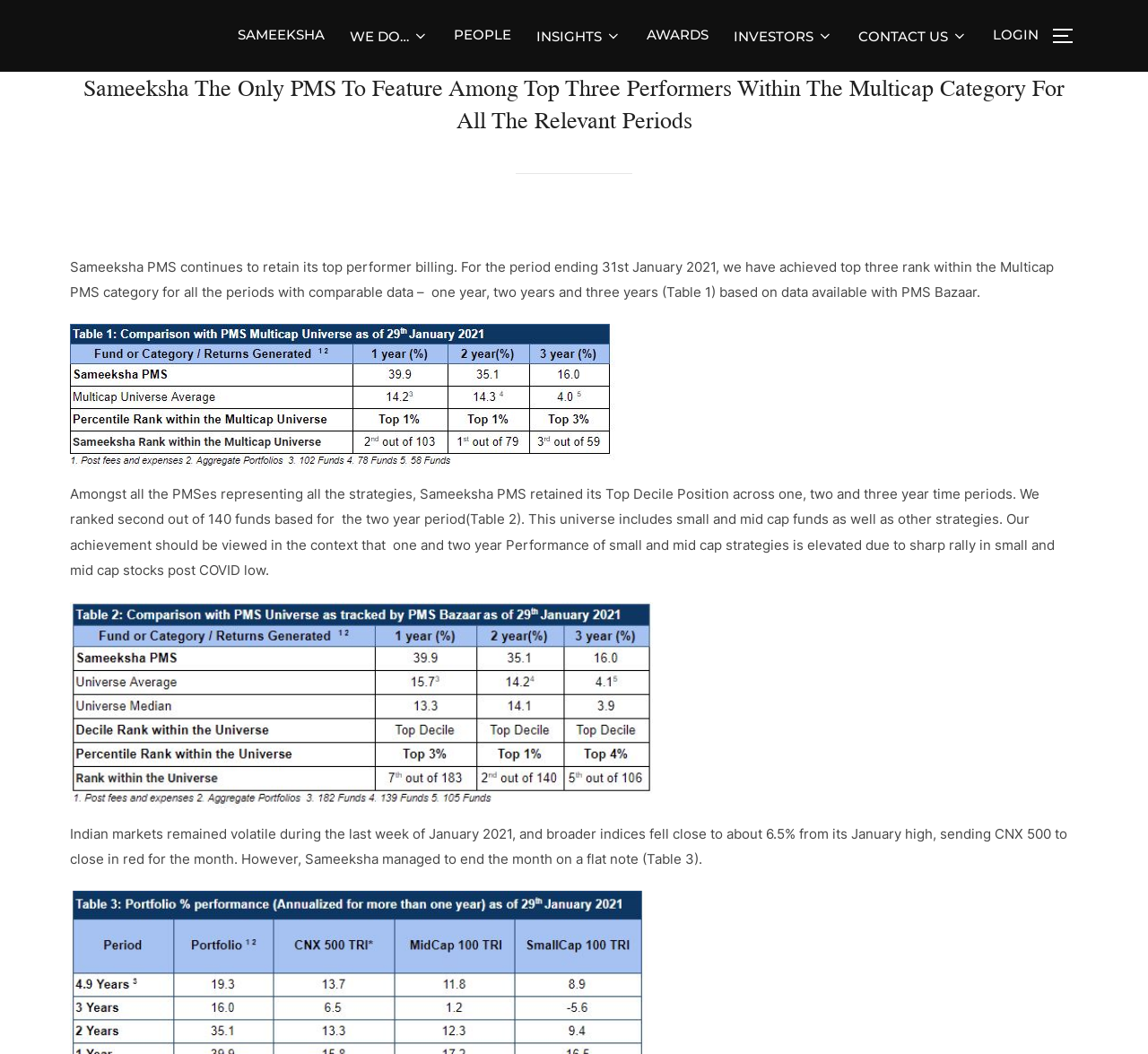Please answer the following question using a single word or phrase: 
What is the ranking of Sameeksha PMS in the Multicap PMS category?

Top three